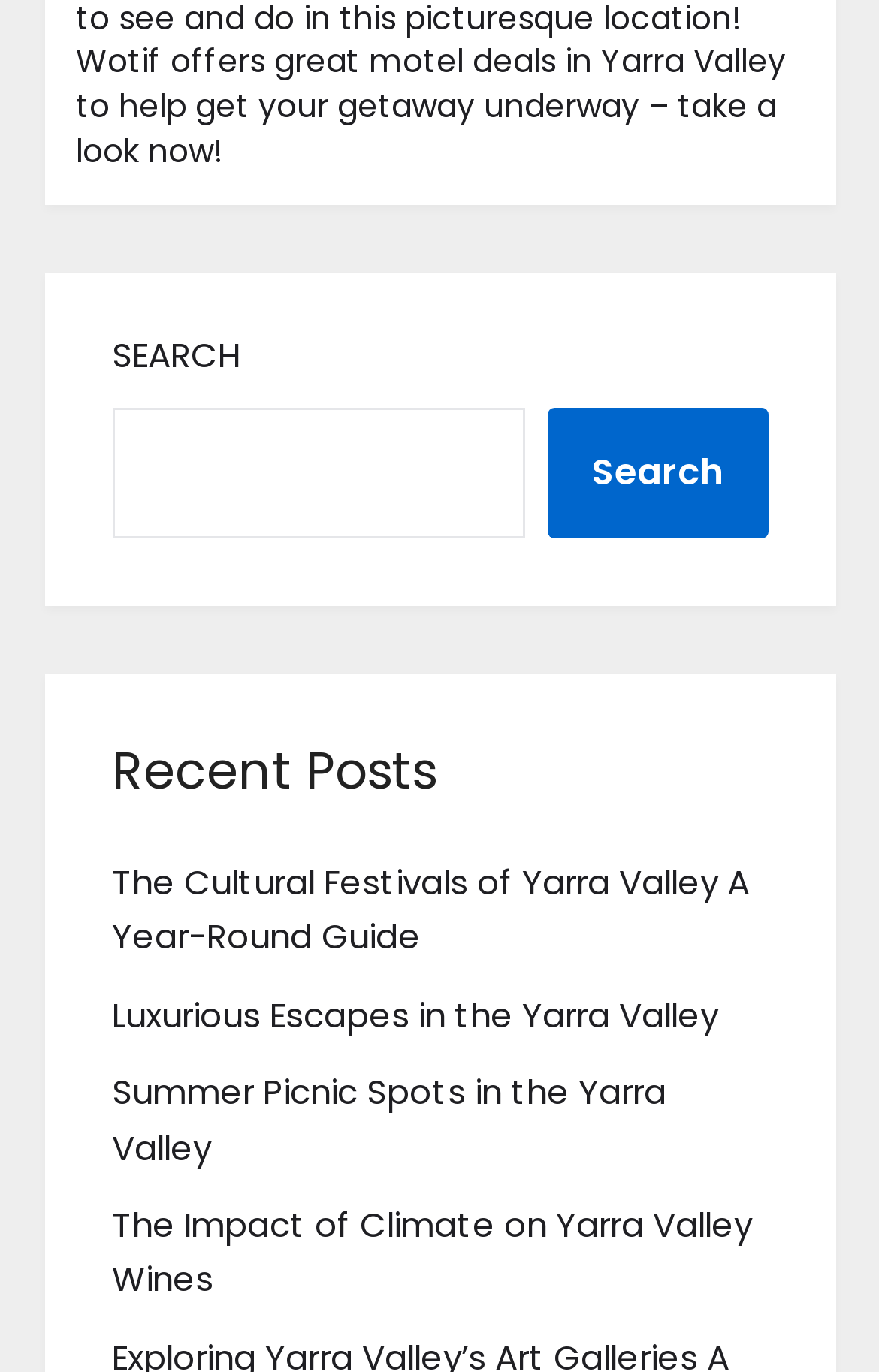Please provide a one-word or phrase answer to the question: 
What is the purpose of the search box?

Search posts